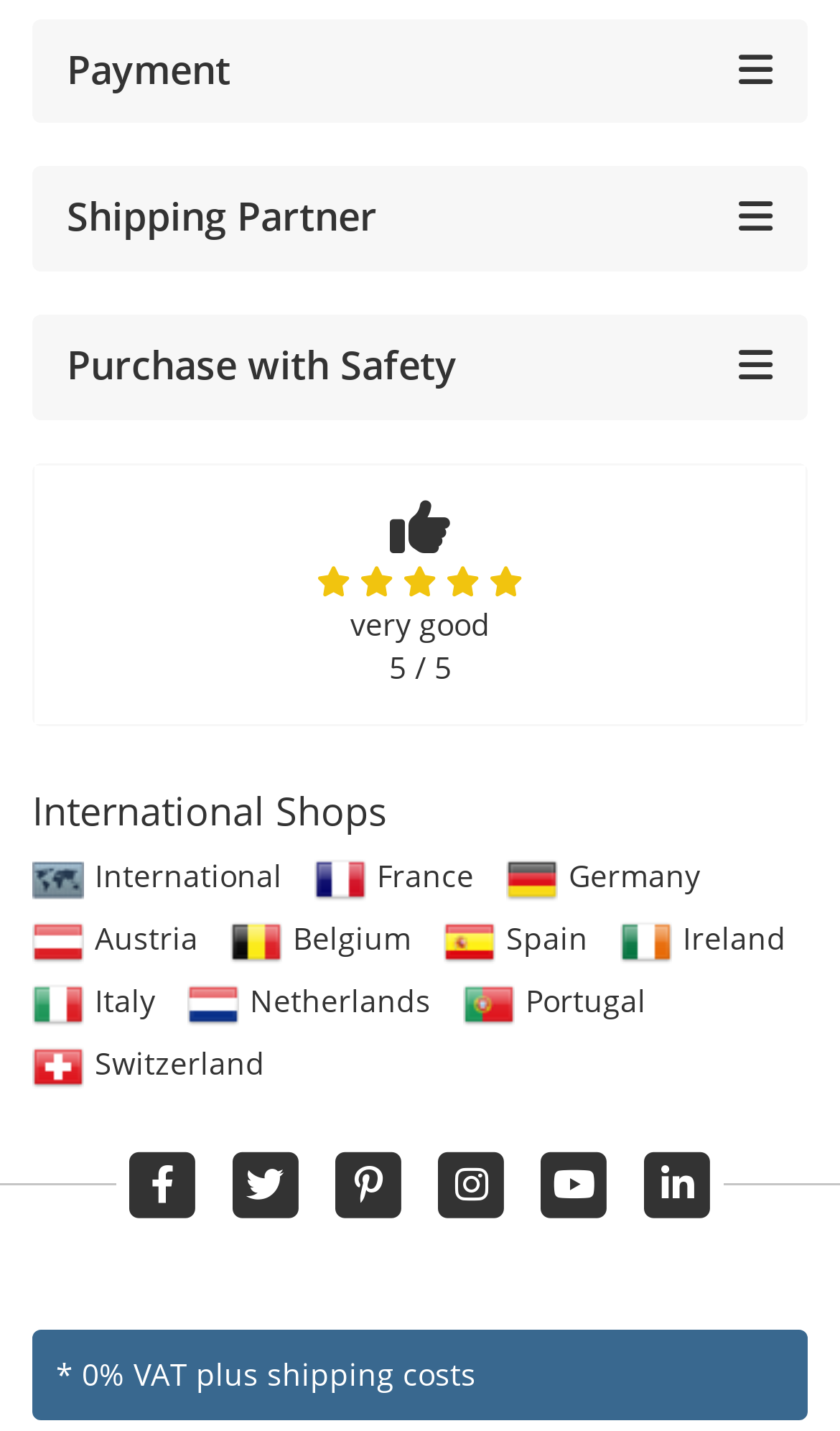Please determine the bounding box coordinates of the element's region to click for the following instruction: "View Shipping Partner".

[0.079, 0.133, 0.449, 0.169]